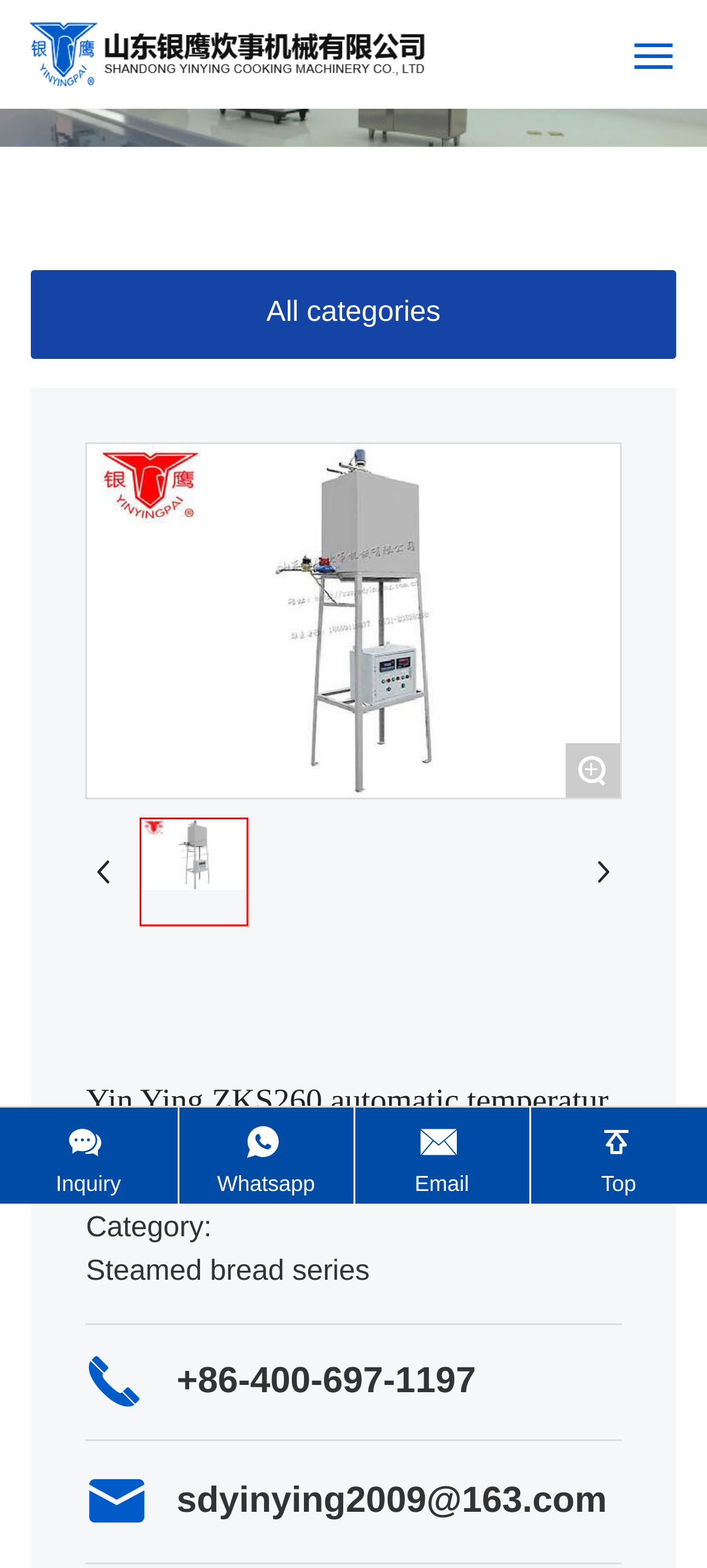Use the details in the image to answer the question thoroughly: 
How many navigation links are there?

I counted the number of links in the top navigation bar, which are 'HOME', 'ABOUT US', 'PRODUCT CENTER', 'NEWS', and 'CONTACT US', and found that there are 5 navigation links.